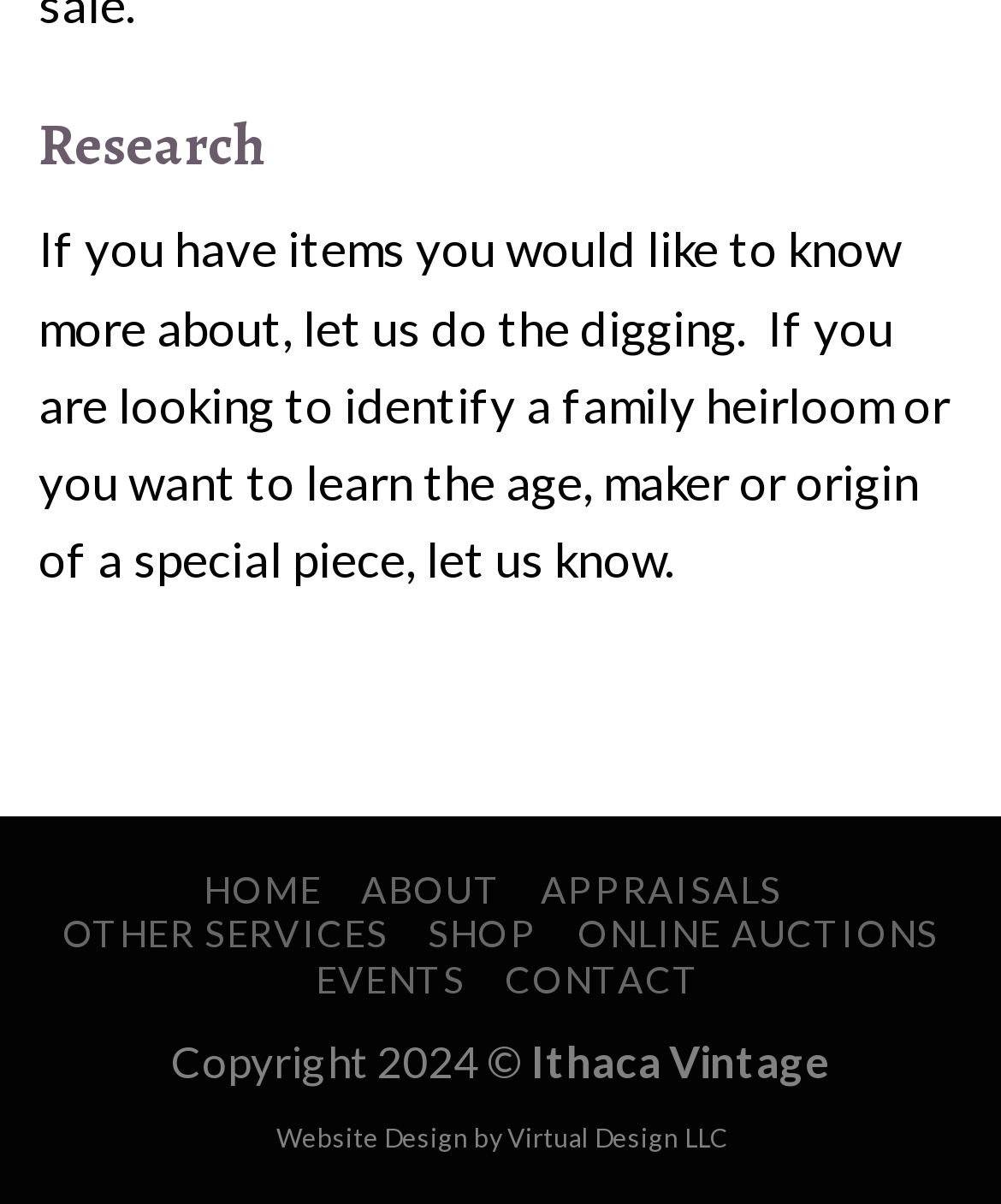Find the bounding box coordinates of the clickable region needed to perform the following instruction: "visit the 'APPRAISALS' page". The coordinates should be provided as four float numbers between 0 and 1, i.e., [left, top, right, bottom].

[0.54, 0.72, 0.781, 0.757]